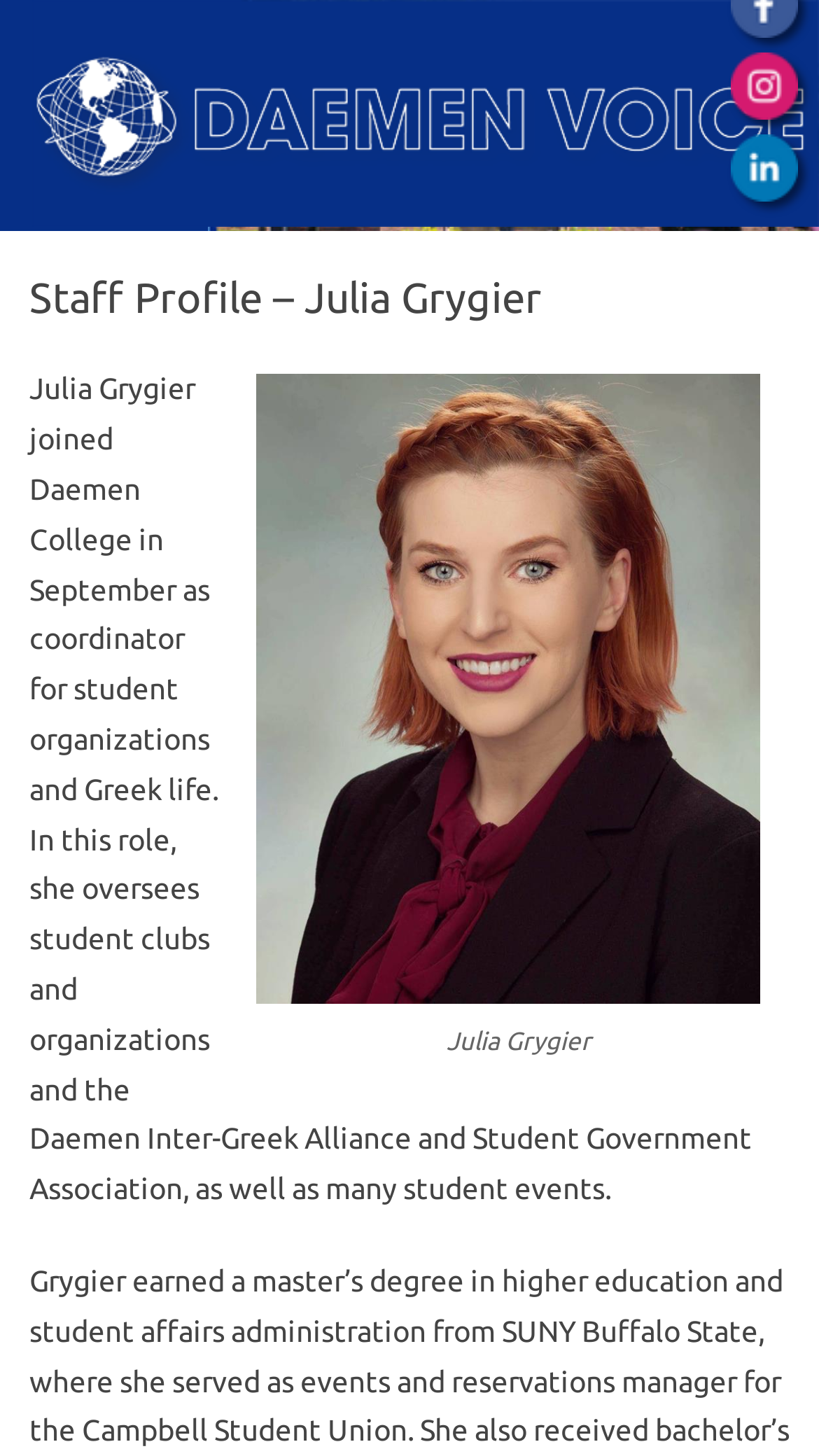Locate the bounding box coordinates of the UI element described by: "Submit". Provide the coordinates as four float numbers between 0 and 1, formatted as [left, top, right, bottom].

None